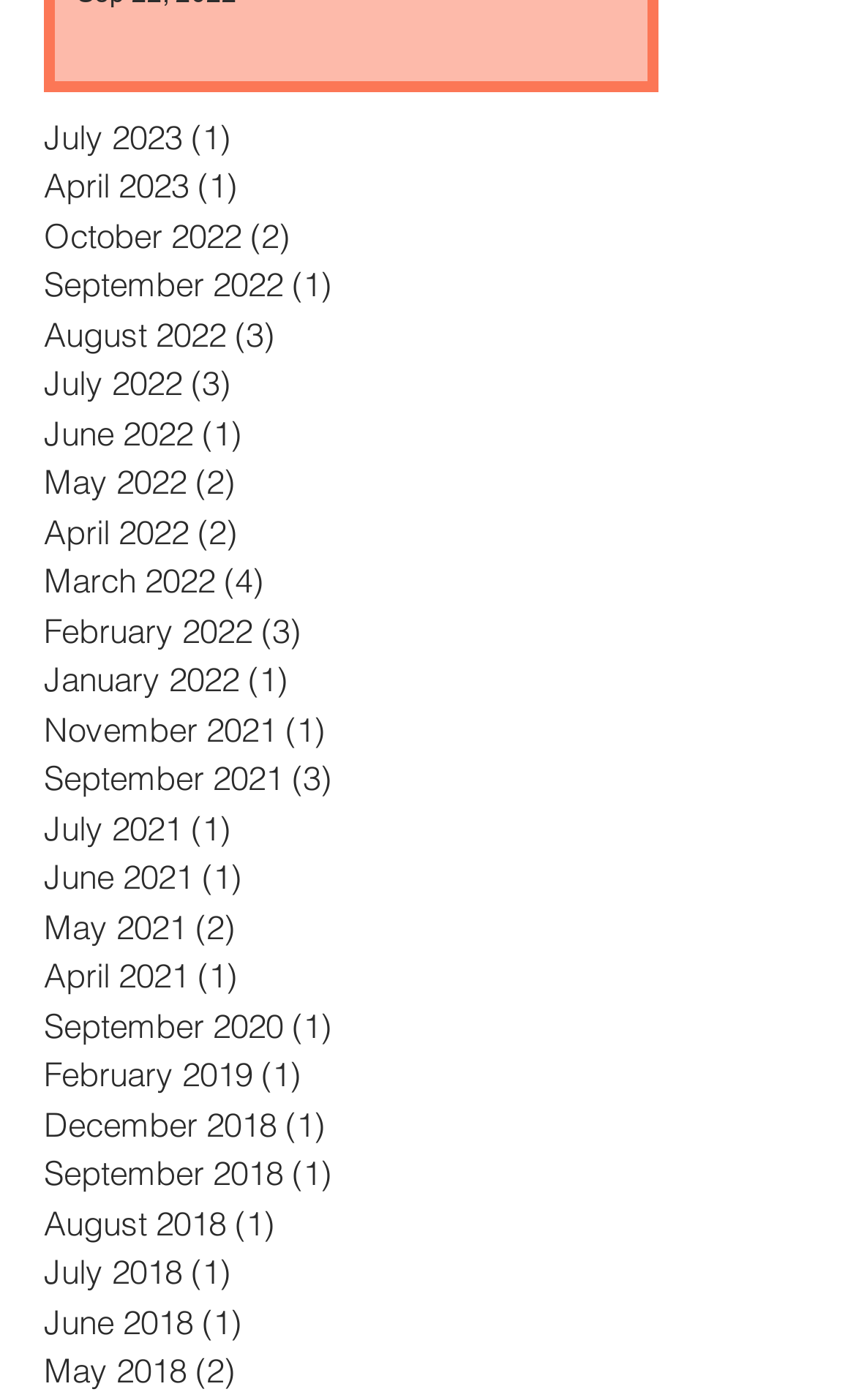Can you find the bounding box coordinates for the element that needs to be clicked to execute this instruction: "View April 2022 posts"? The coordinates should be given as four float numbers between 0 and 1, i.e., [left, top, right, bottom].

[0.051, 0.364, 0.769, 0.399]